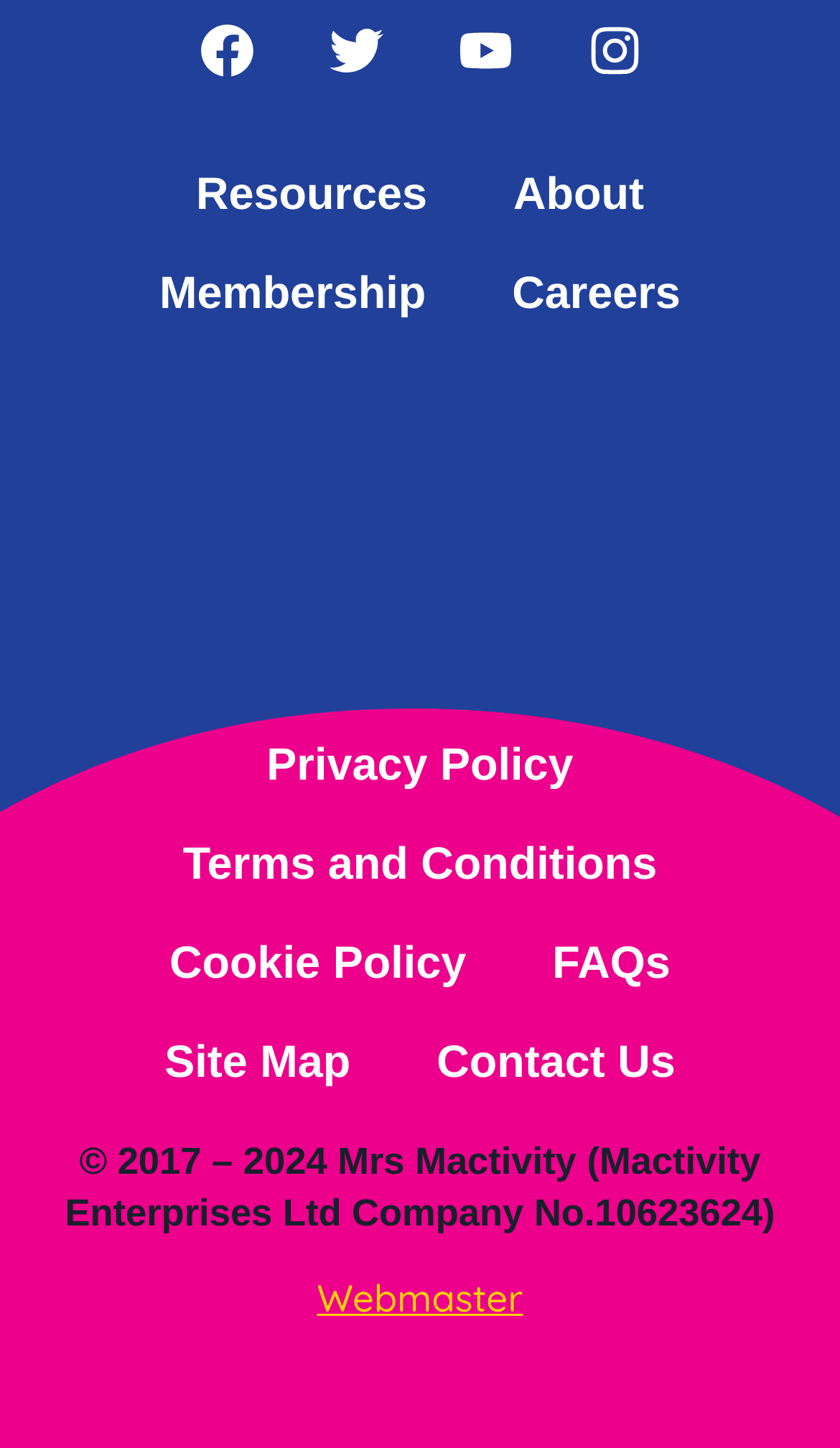Pinpoint the bounding box coordinates for the area that should be clicked to perform the following instruction: "Contact the website administrator".

[0.469, 0.701, 0.855, 0.769]